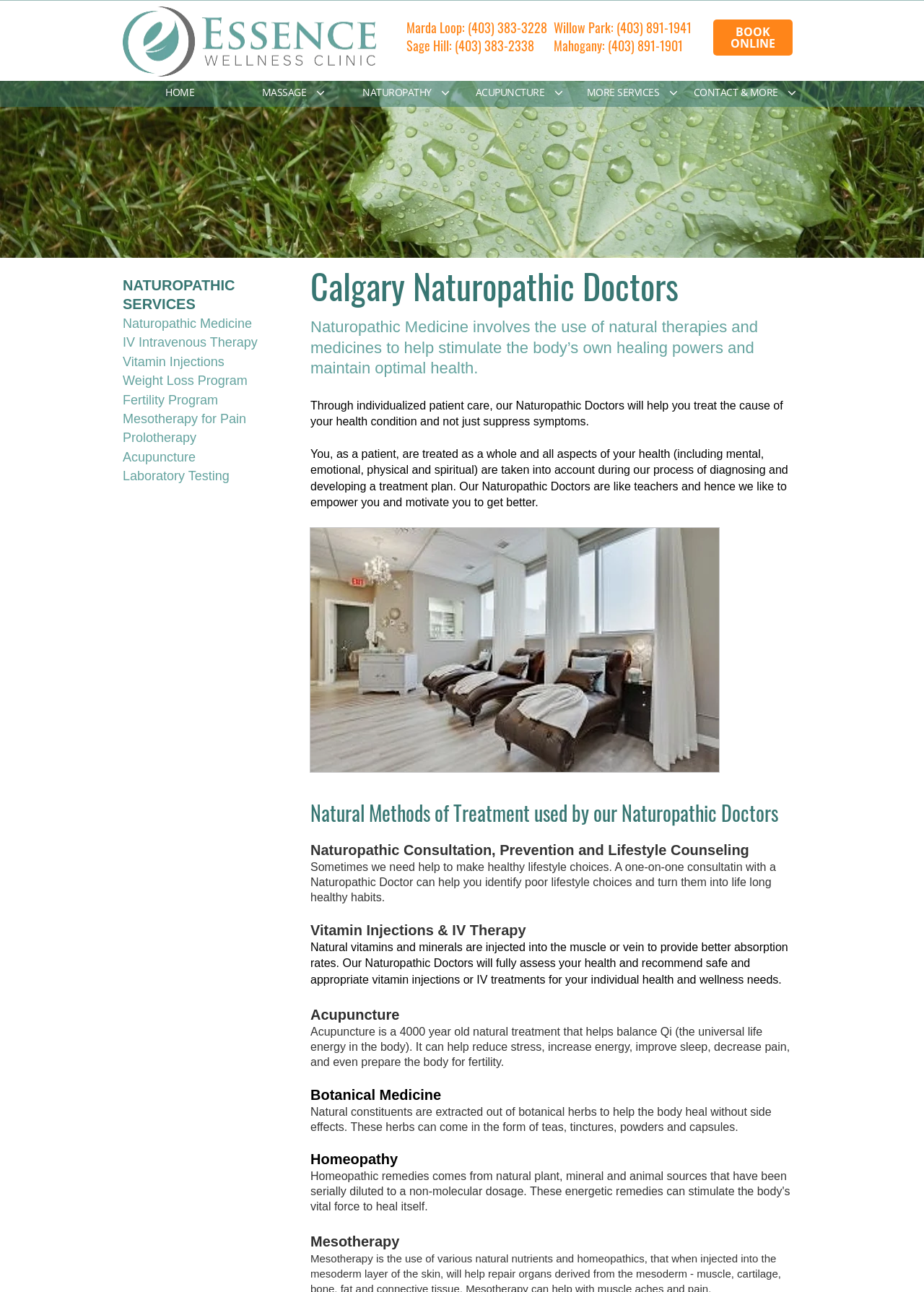Reply to the question with a brief word or phrase: What is the purpose of Acupuncture?

Balance Qi